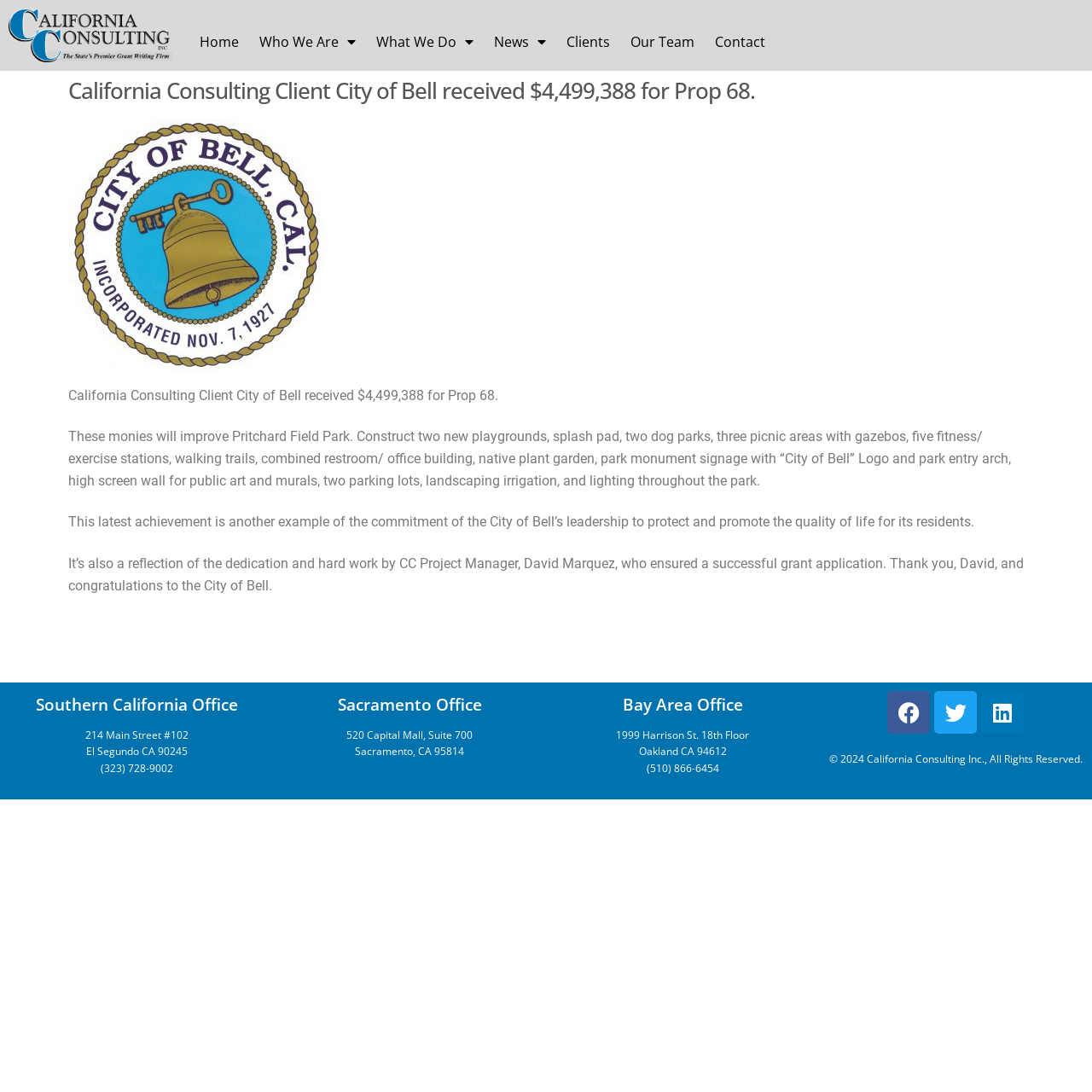Please specify the bounding box coordinates for the clickable region that will help you carry out the instruction: "Visit California Consulting on Facebook".

[0.812, 0.633, 0.852, 0.672]